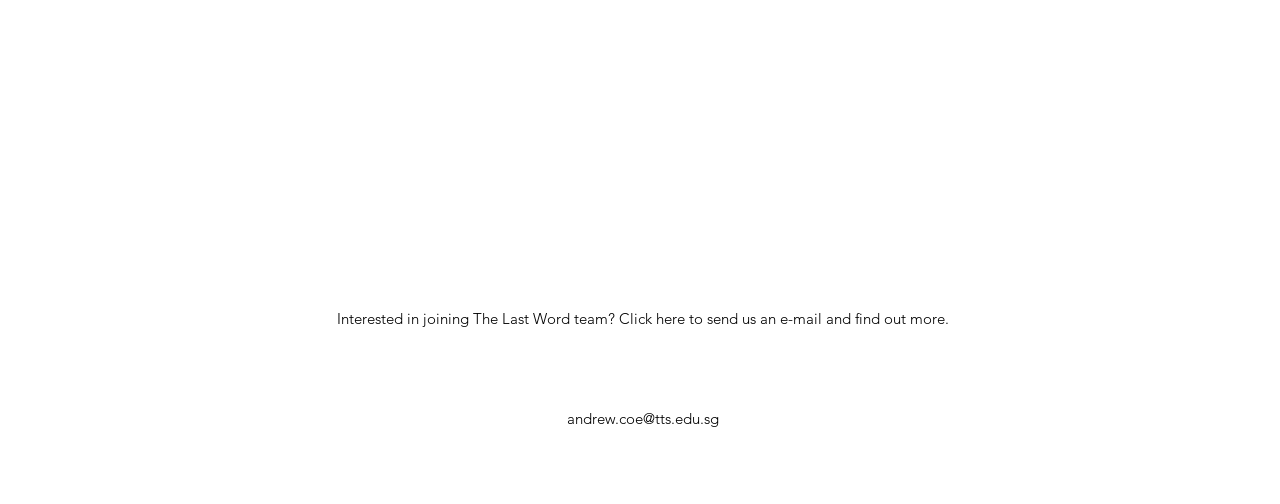Determine the bounding box for the HTML element described here: "andrew.coe@tts.edu.sg". The coordinates should be given as [left, top, right, bottom] with each number being a float between 0 and 1.

[0.443, 0.811, 0.561, 0.848]